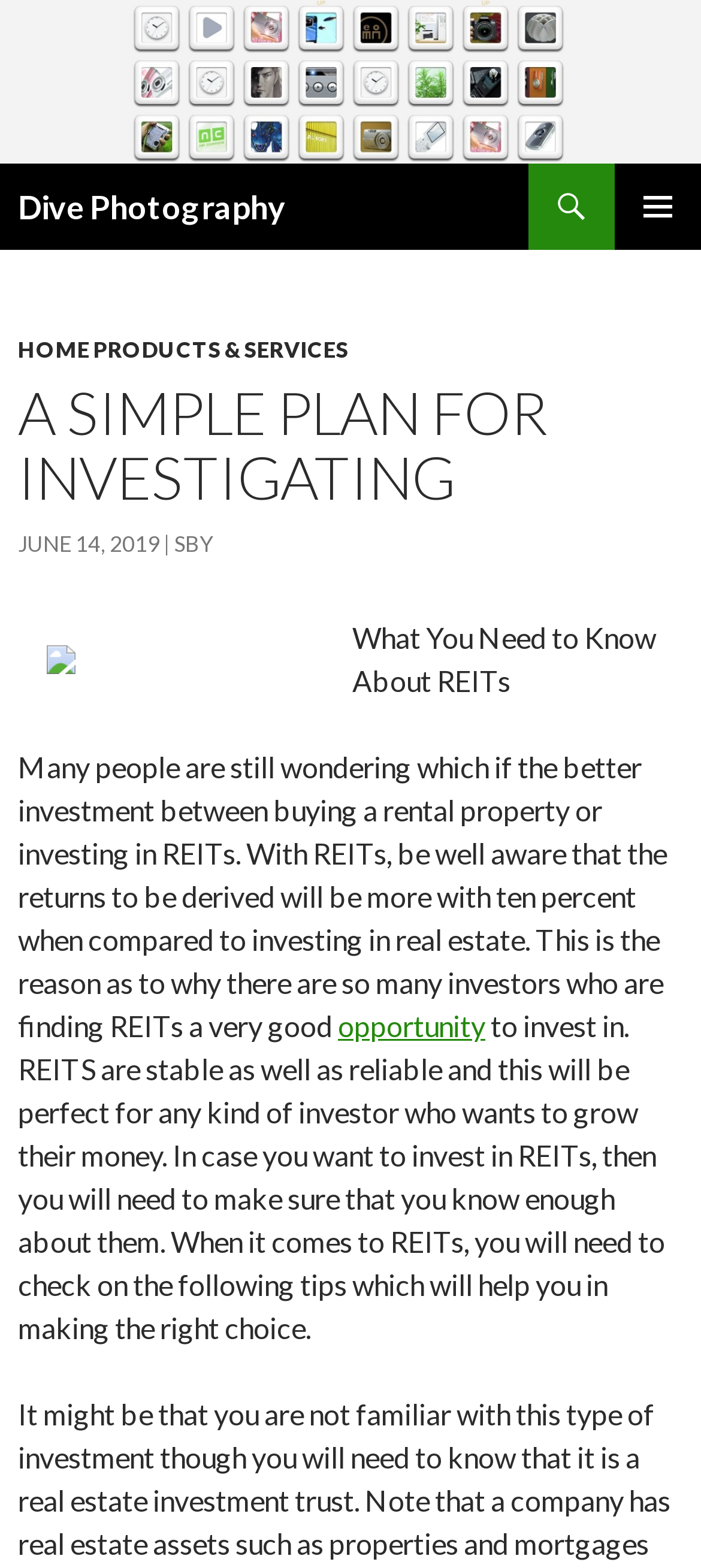Please provide the bounding box coordinates in the format (top-left x, top-left y, bottom-right x, bottom-right y). Remember, all values are floating point numbers between 0 and 1. What is the bounding box coordinate of the region described as: Primary Menu

[0.877, 0.105, 1.0, 0.16]